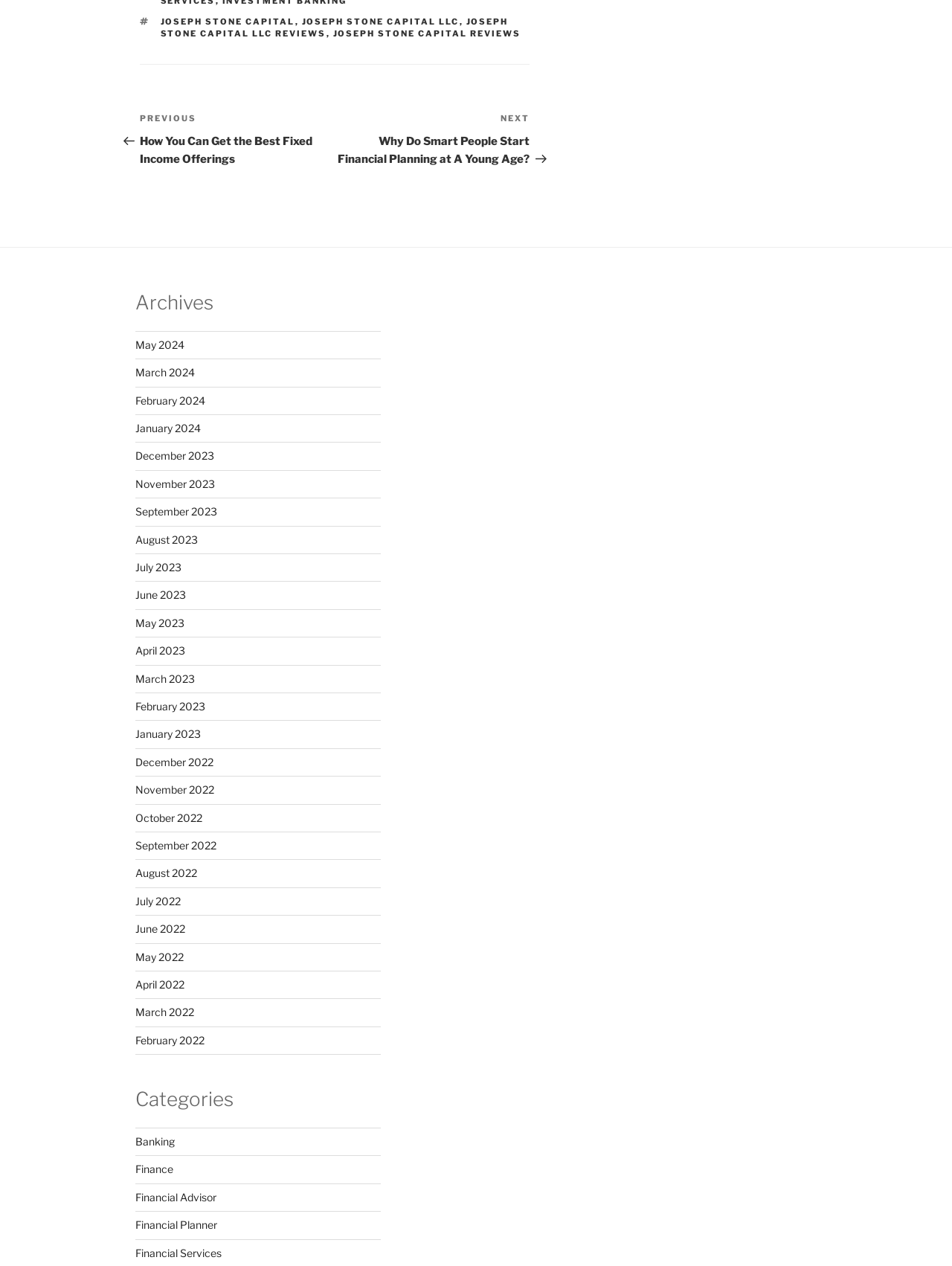Give a one-word or one-phrase response to the question:
What is the text of the navigation element?

Posts